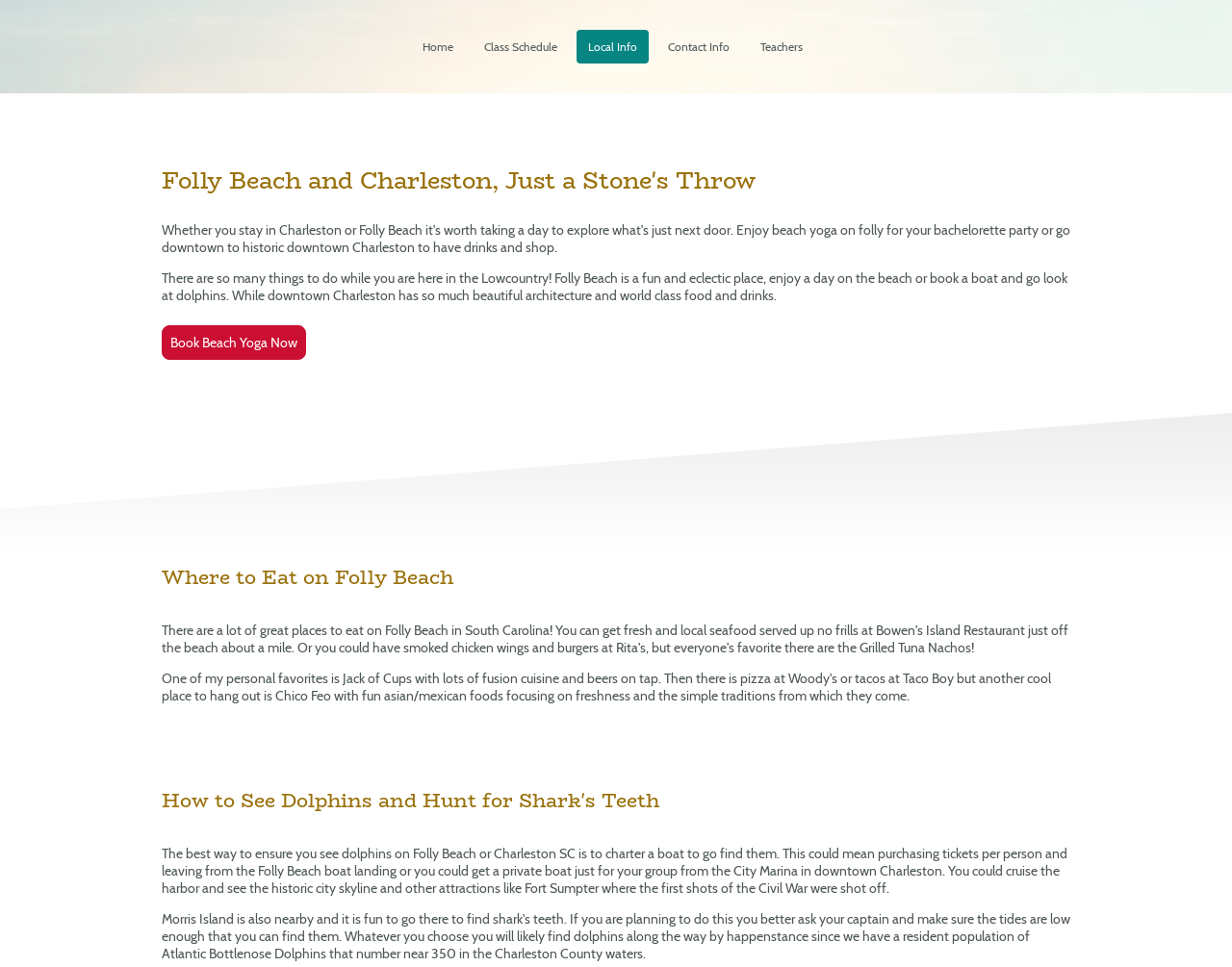Explain the webpage in detail, including its primary components.

The webpage appears to be a blog about yoga and activities in Folly Beach and Charleston, South Carolina. At the top, there is a navigation menu with five links: "Home", "Class Schedule", "Local Info", "Contact Info", and "Teachers", aligned horizontally across the page.

Below the navigation menu, there is a prominent heading that reads "Folly Beach and Charleston, Just a Stone's Throw". This is followed by a paragraph of text that describes the attractions and activities available in Folly Beach and Charleston, including enjoying the beach, booking a boat tour to see dolphins, and exploring the beautiful architecture and food scene in downtown Charleston.

To the right of this paragraph, there is a call-to-action link "Book Beach Yoga Now". Below this, there are two more headings: "Where to Eat on Folly Beach" and "How to See Dolphins and Hunt for Shark's Teeth". The latter heading is followed by a longer paragraph of text that provides more information on how to see dolphins in Folly Beach and Charleston, including chartering a boat and cruising the harbor to see the historic city skyline and other attractions.

Overall, the webpage appears to be promoting yoga and outdoor activities in Folly Beach and Charleston, and providing information and resources for visitors to the area.